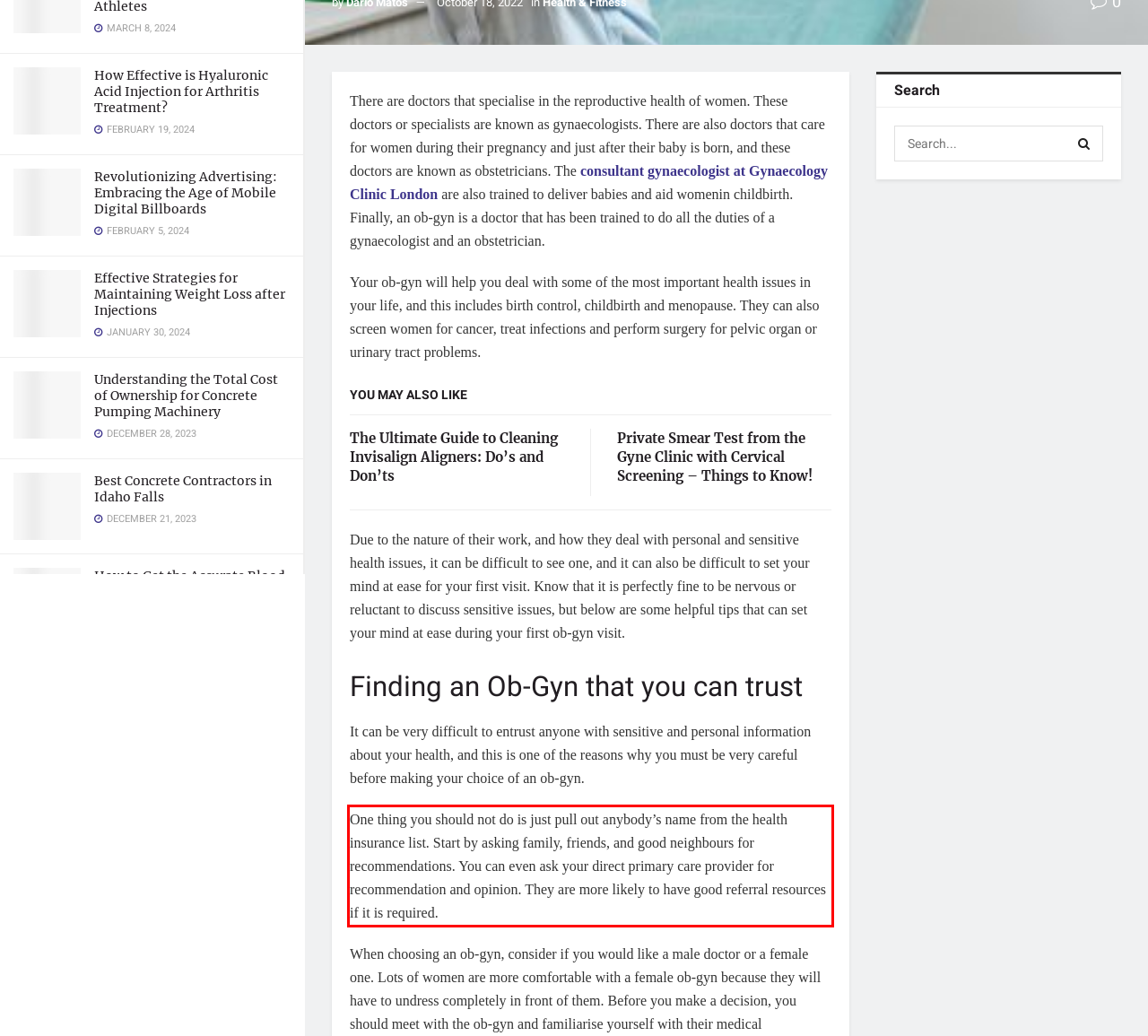From the given screenshot of a webpage, identify the red bounding box and extract the text content within it.

One thing you should not do is just pull out anybody’s name from the health insurance list. Start by asking family, friends, and good neighbours for recommendations. You can even ask your direct primary care provider for recommendation and opinion. They are more likely to have good referral resources if it is required.